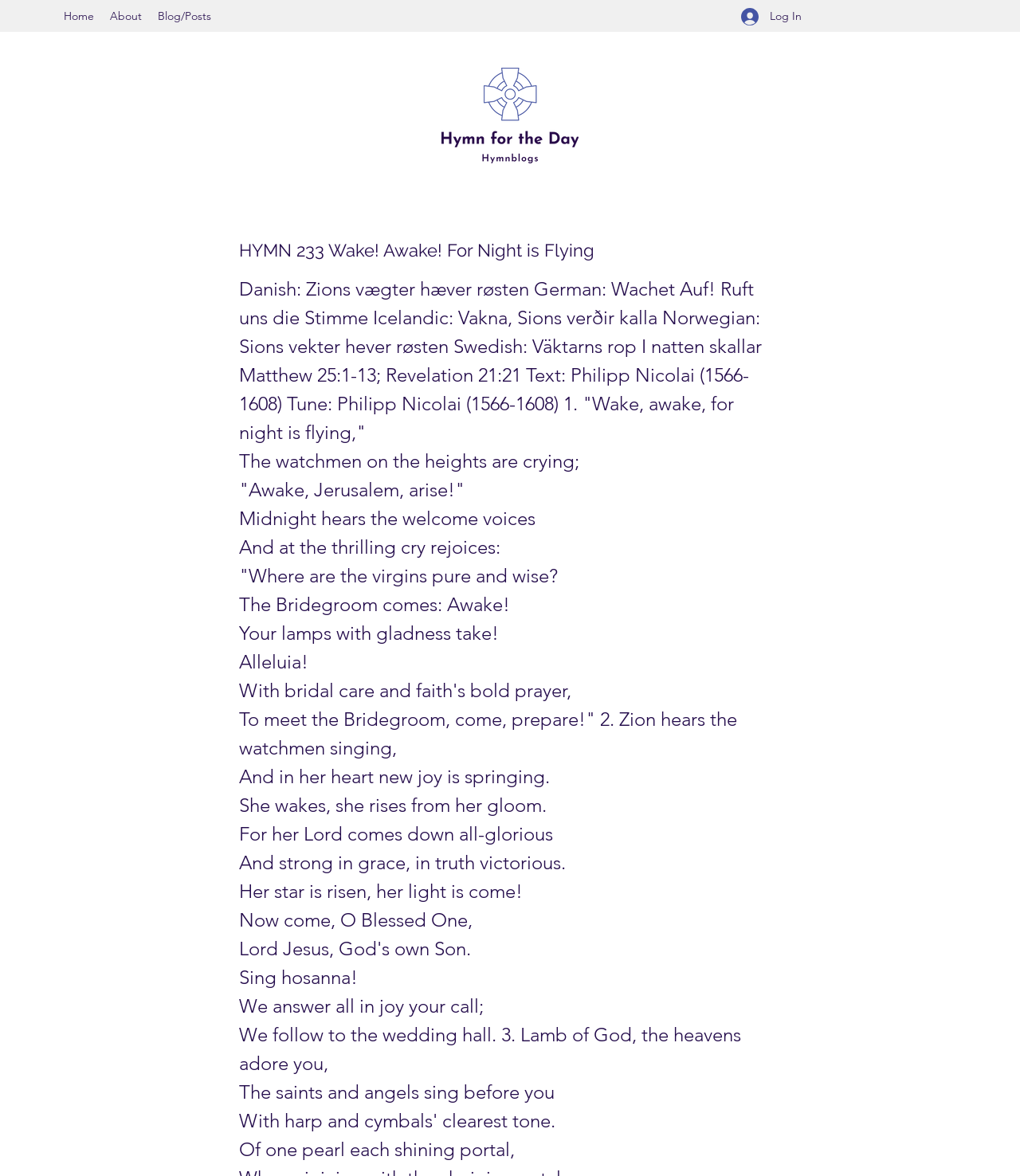Determine the bounding box coordinates for the UI element matching this description: "About".

[0.1, 0.003, 0.147, 0.024]